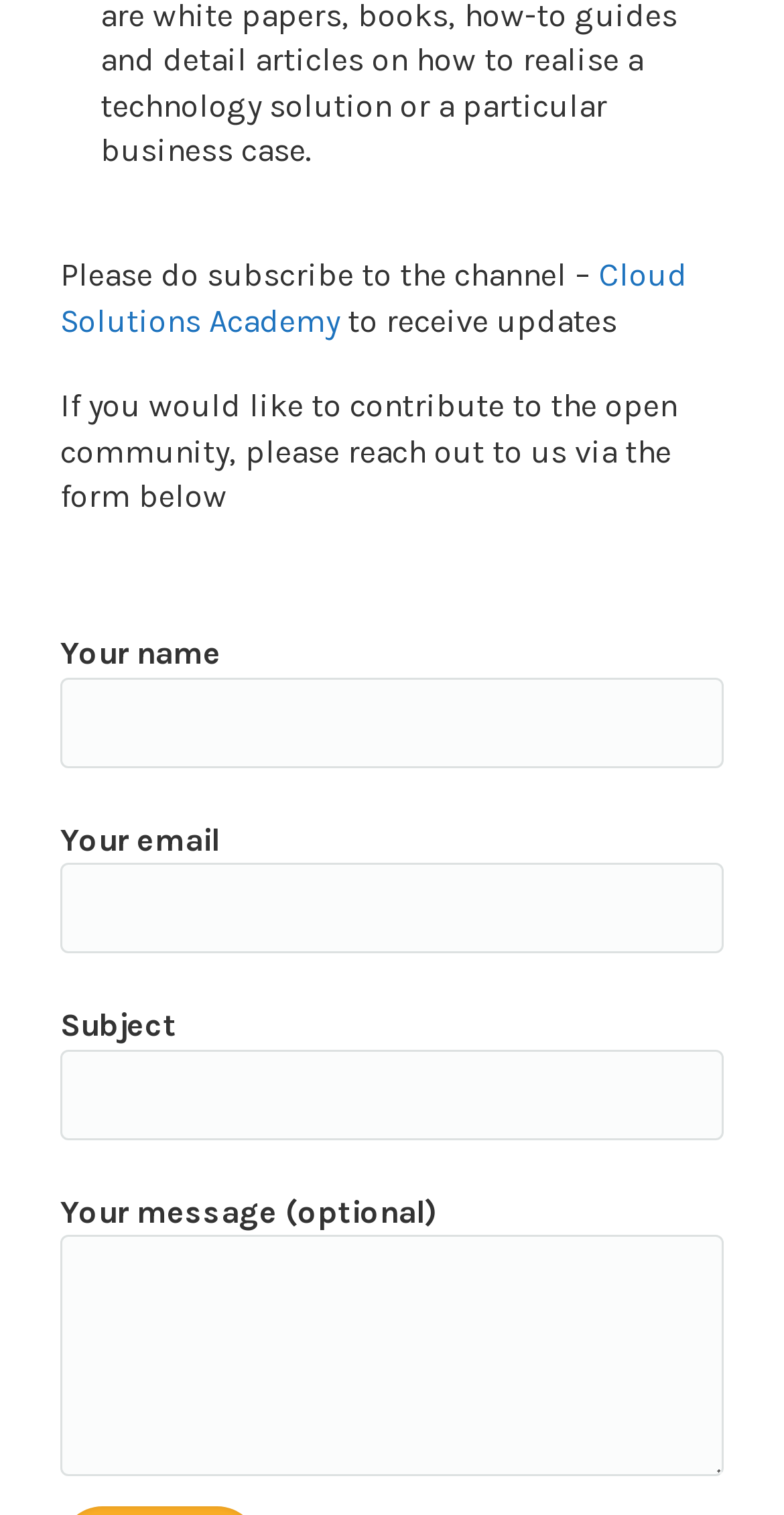Respond to the question below with a single word or phrase:
What is the channel mentioned on the webpage?

Cloud Solutions Academy